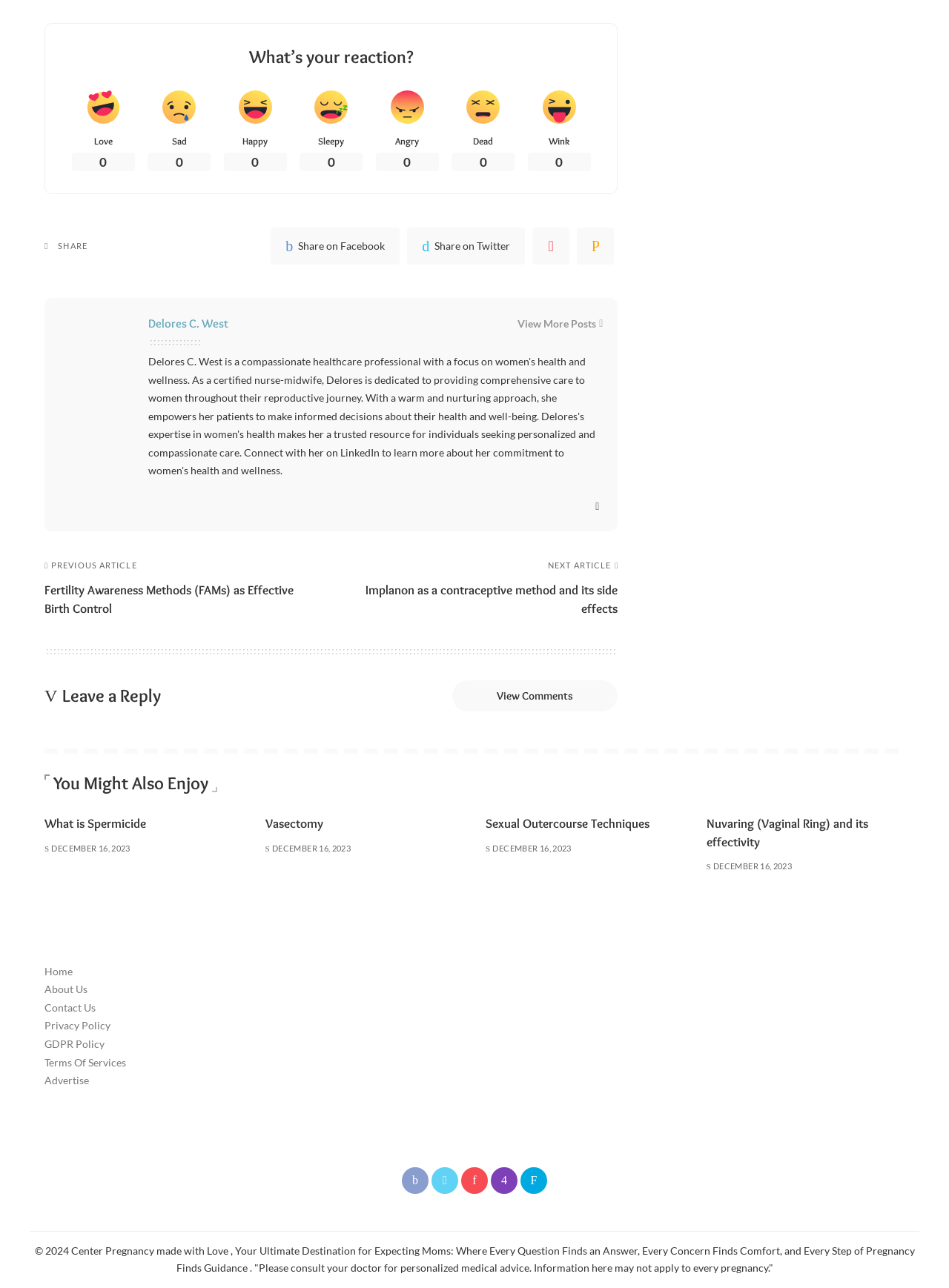Please determine the bounding box coordinates of the section I need to click to accomplish this instruction: "View Comments".

[0.477, 0.528, 0.651, 0.552]